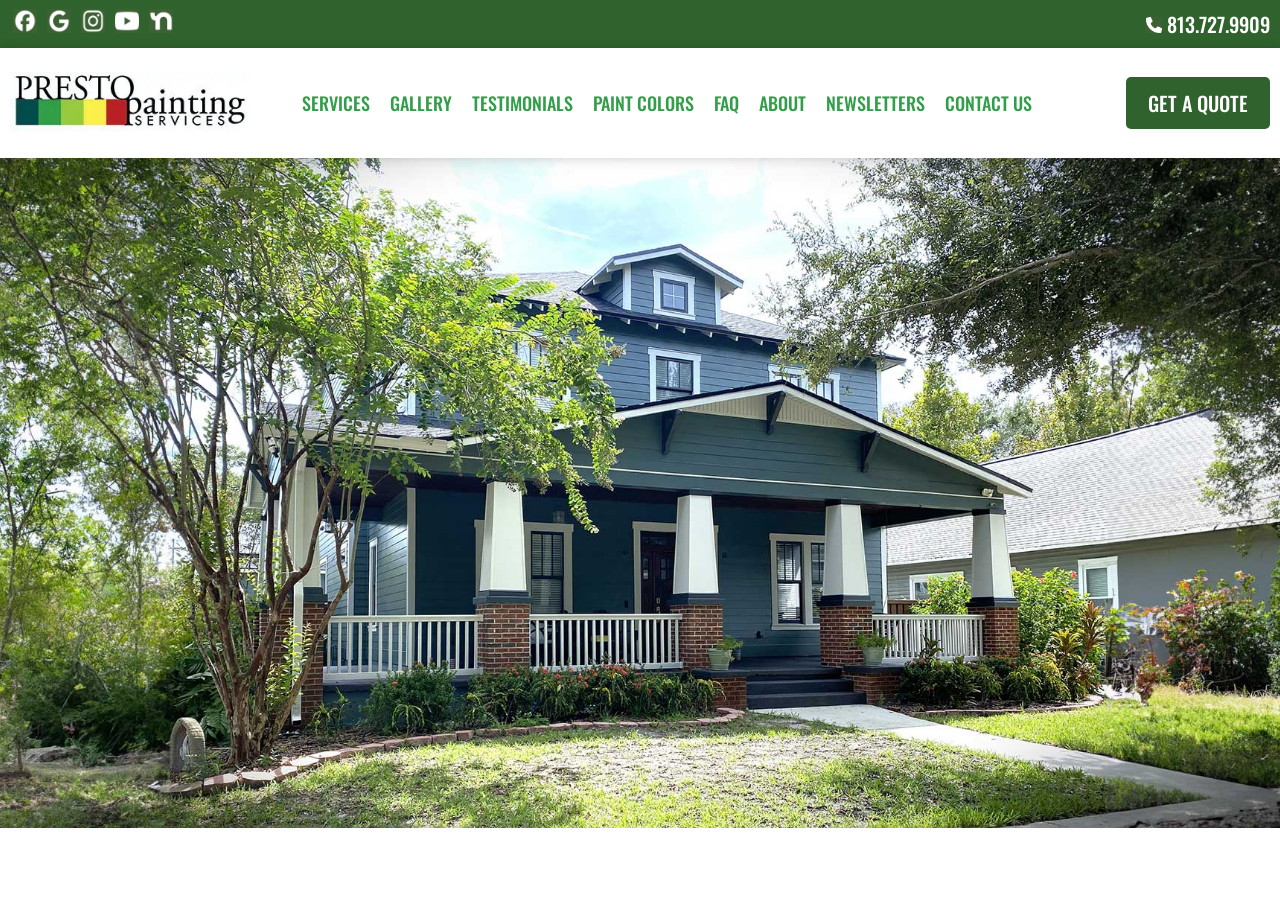Please mark the clickable region by giving the bounding box coordinates needed to complete this instruction: "View interior painting services".

[0.236, 0.134, 0.383, 0.176]